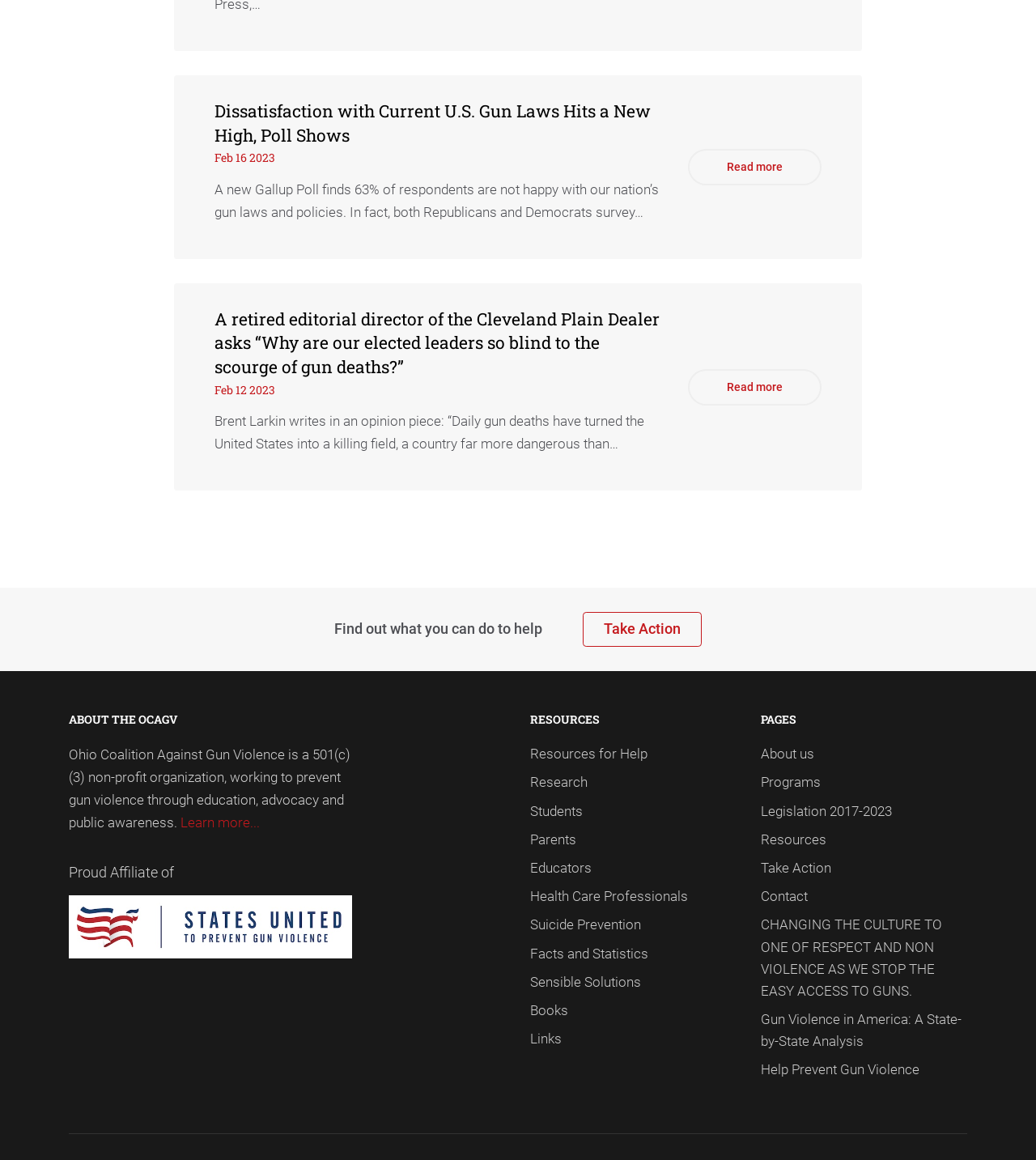Answer the following inquiry with a single word or phrase:
What is the name of the affiliate organization of the Ohio Coalition Against Gun Violence?

SUPGV